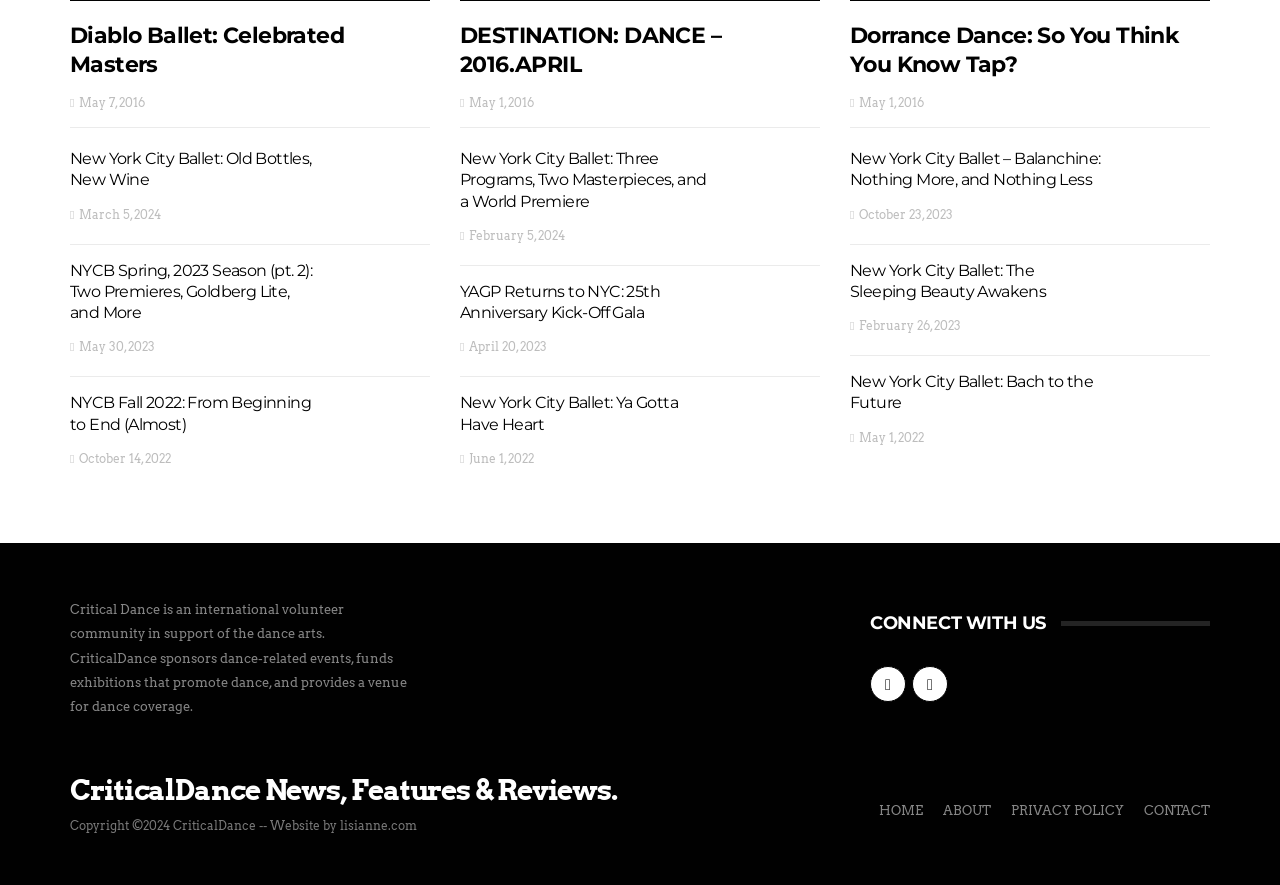Determine the bounding box coordinates of the target area to click to execute the following instruction: "Read article 'New York City Ballet: Old Bottles, New Wine'."

[0.055, 0.168, 0.243, 0.214]